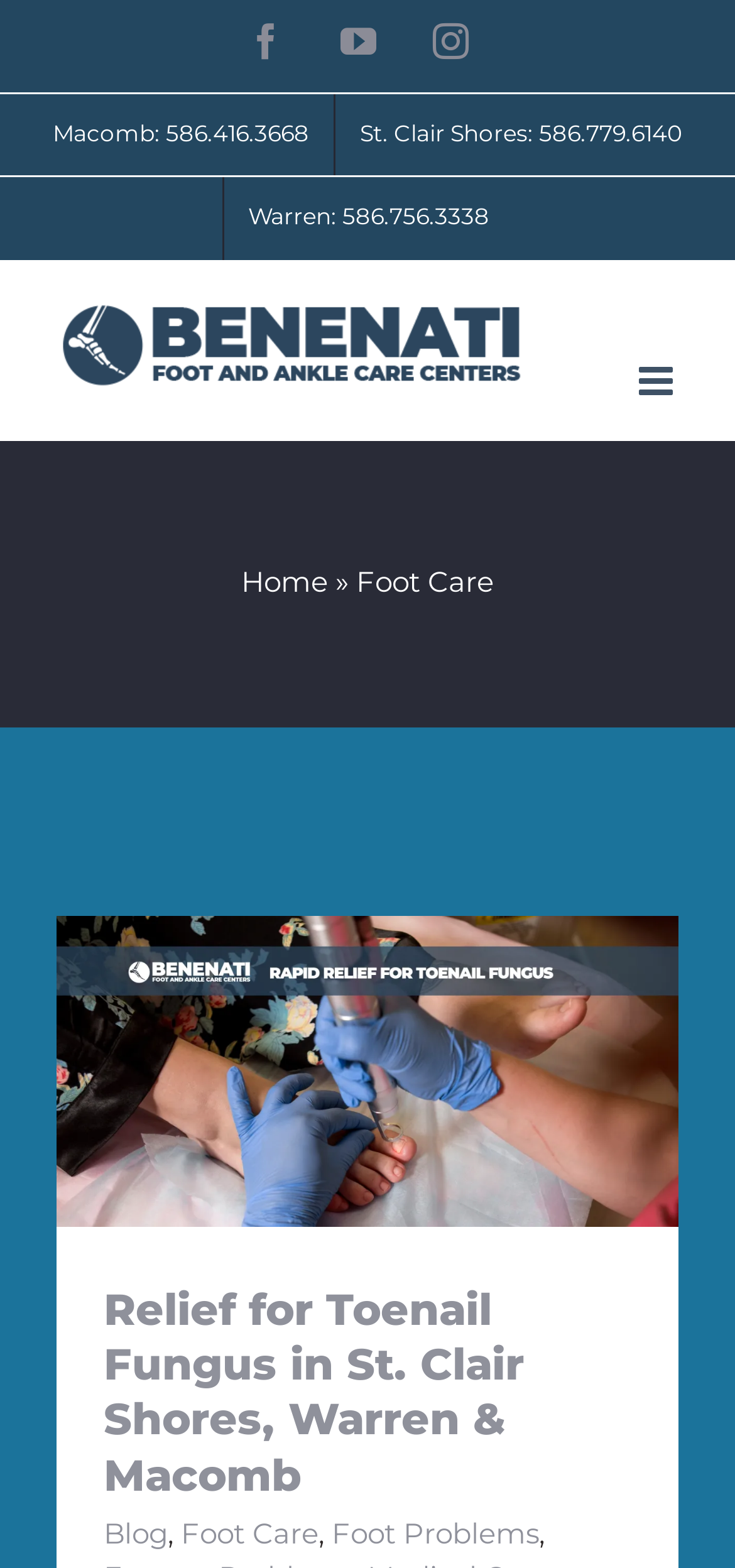Craft a detailed narrative of the webpage's structure and content.

The webpage is about Benenati Foot and Ankle Care Centers, focusing on foot care. At the top, there are three social media links: Facebook, YouTube, and Instagram, aligned horizontally. Below them, there is a secondary menu with three links to different locations: Macomb, St. Clair Shores, and Warren, each with a phone number. 

To the right of the secondary menu, the Benenati Foot and Ankle Care Centers logo is displayed. Next to the logo, there is a toggle button to open the mobile menu. 

Below the logo, there is a page title bar with a link to the home page and a breadcrumb trail indicating the current page, "Foot Care". The "Foot Care" text is part of a dropdown menu that contains links to related topics, including "Relief for Toenail Fungus in St. Clair Shores, Warren & Macomb", "Blog", "Foot Care", and "Foot Problems". 

At the bottom of the page, there is a "Go to Top" link.